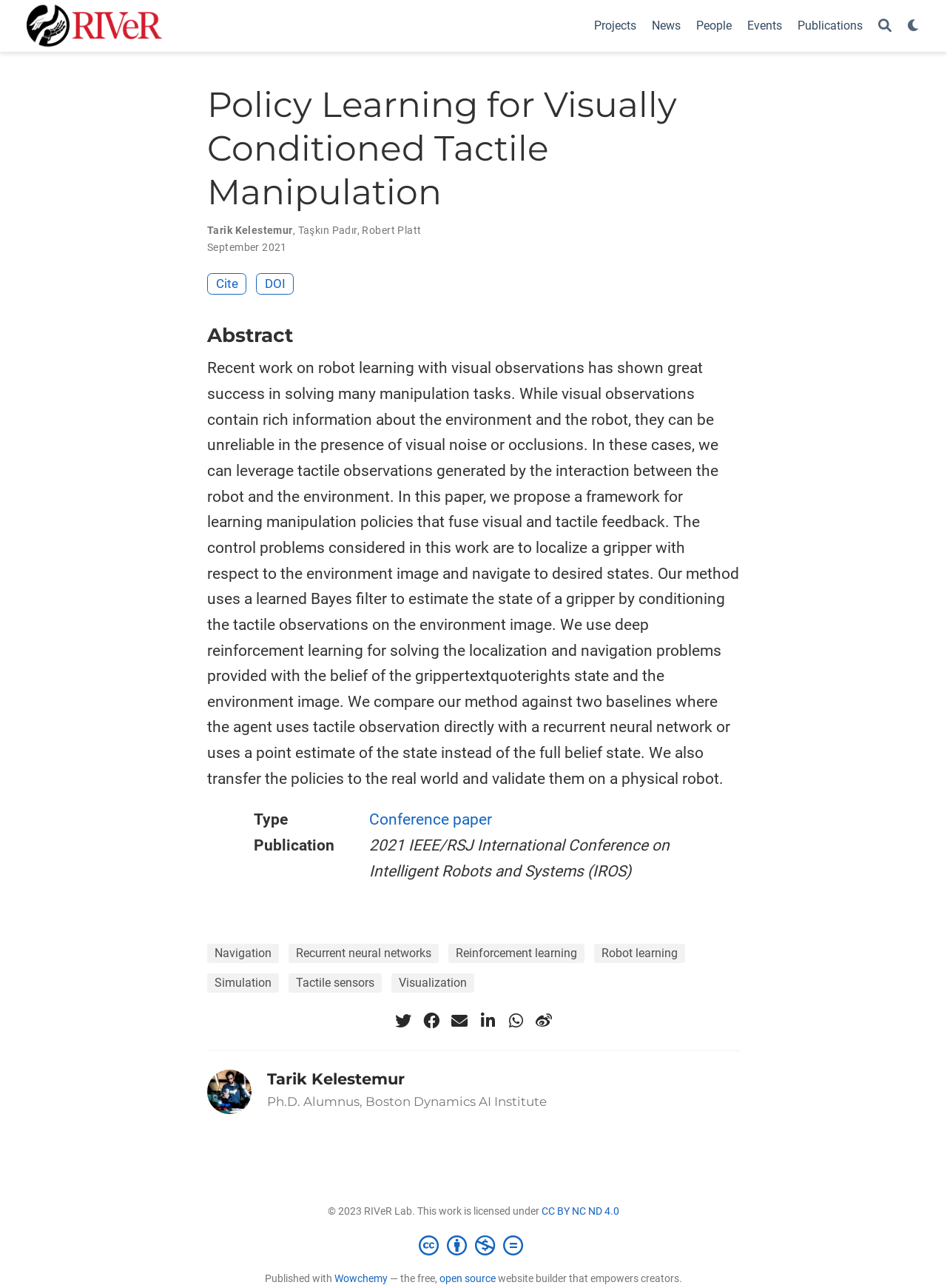Offer a meticulous caption that includes all visible features of the webpage.

This webpage is about a research paper titled "Policy Learning for Visually Conditioned Tactile Manipulation" from the RIVeR Lab. At the top, there is a navigation menu with links to "Projects", "News", "People", "Events", and "Publications". On the right side of the navigation menu, there are links to "Search" and "Display preferences". 

Below the navigation menu, there is a heading with the title of the paper, followed by a list of authors, including Tarik Kelestemur, Taşkın Padır, and Robert Platt. The publication date, September 2021, is also mentioned. 

The abstract of the paper is presented in a large block of text, which discusses the use of visual and tactile observations in robot learning for manipulation tasks. The abstract is divided into several paragraphs and provides a detailed overview of the research.

On the right side of the abstract, there are several links to related topics, including "Navigation", "Recurrent neural networks", "Reinforcement learning", "Robot learning", "Simulation", "Tactile sensors", and "Visualization". 

At the bottom of the page, there are links to social media platforms, including Twitter, Facebook, and LinkedIn. There is also a section about the author, Tarik Kelestemur, with a photo and a brief description of his affiliation.

Finally, at the very bottom of the page, there is a copyright notice and a mention of the website builder used to create the page.